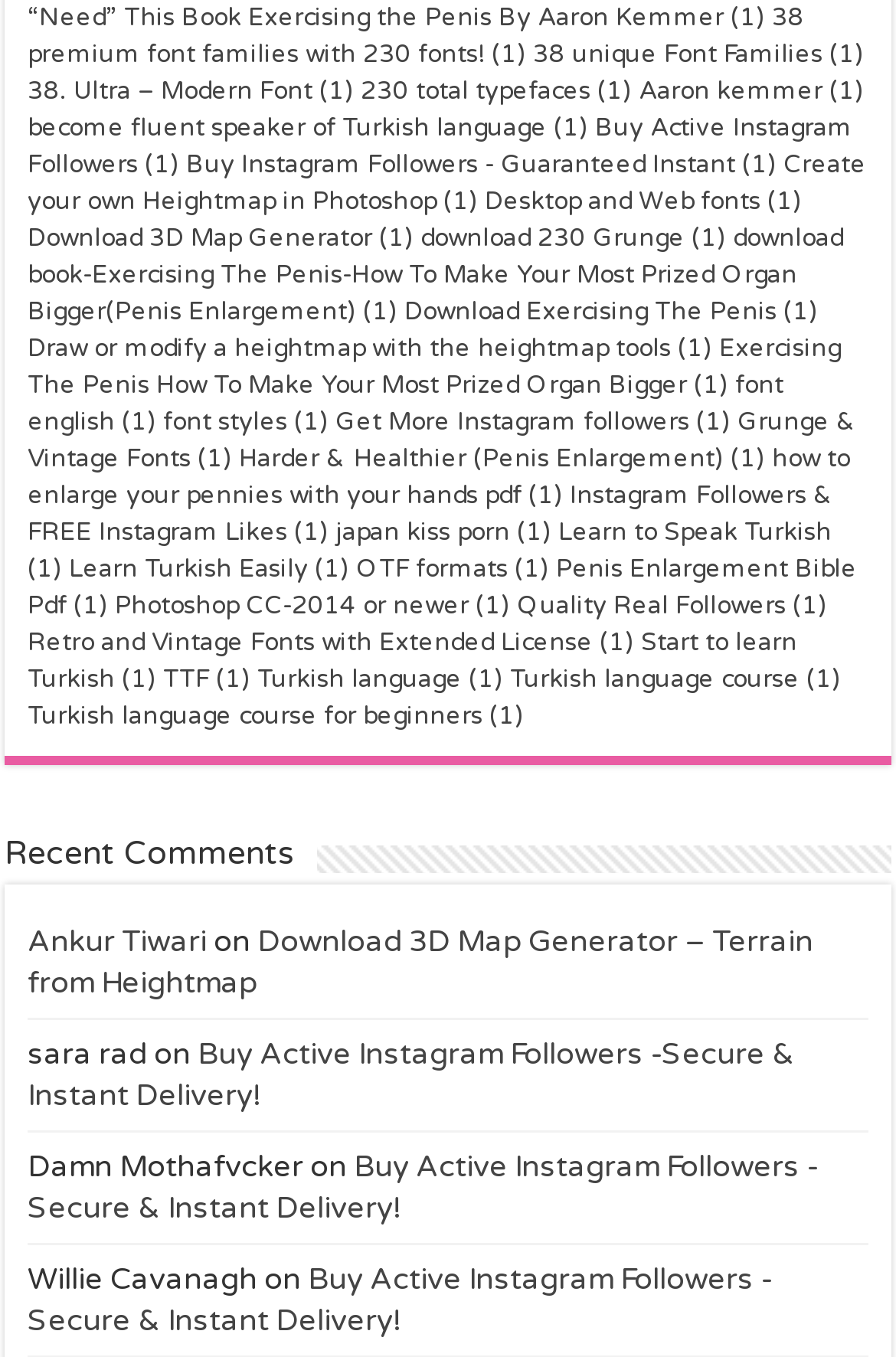Determine the bounding box coordinates for the clickable element required to fulfill the instruction: "Download '3D Map Generator'". Provide the coordinates as four float numbers between 0 and 1, i.e., [left, top, right, bottom].

[0.031, 0.164, 0.461, 0.186]